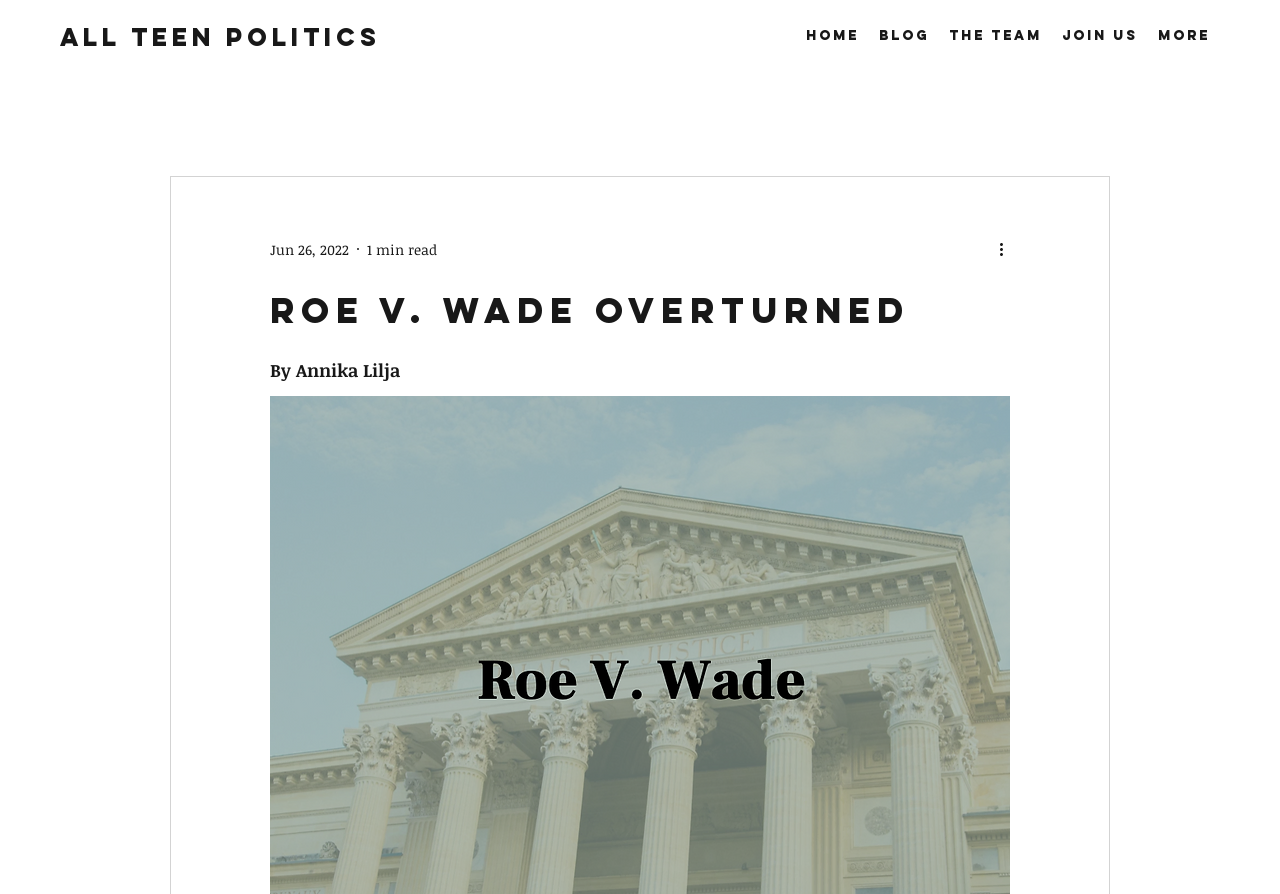Please analyze the image and give a detailed answer to the question:
What is the estimated reading time of the article?

I found the estimated reading time of the article by looking at the generic element with the text '1 min read' which is likely to be the estimated time it takes to read the article.